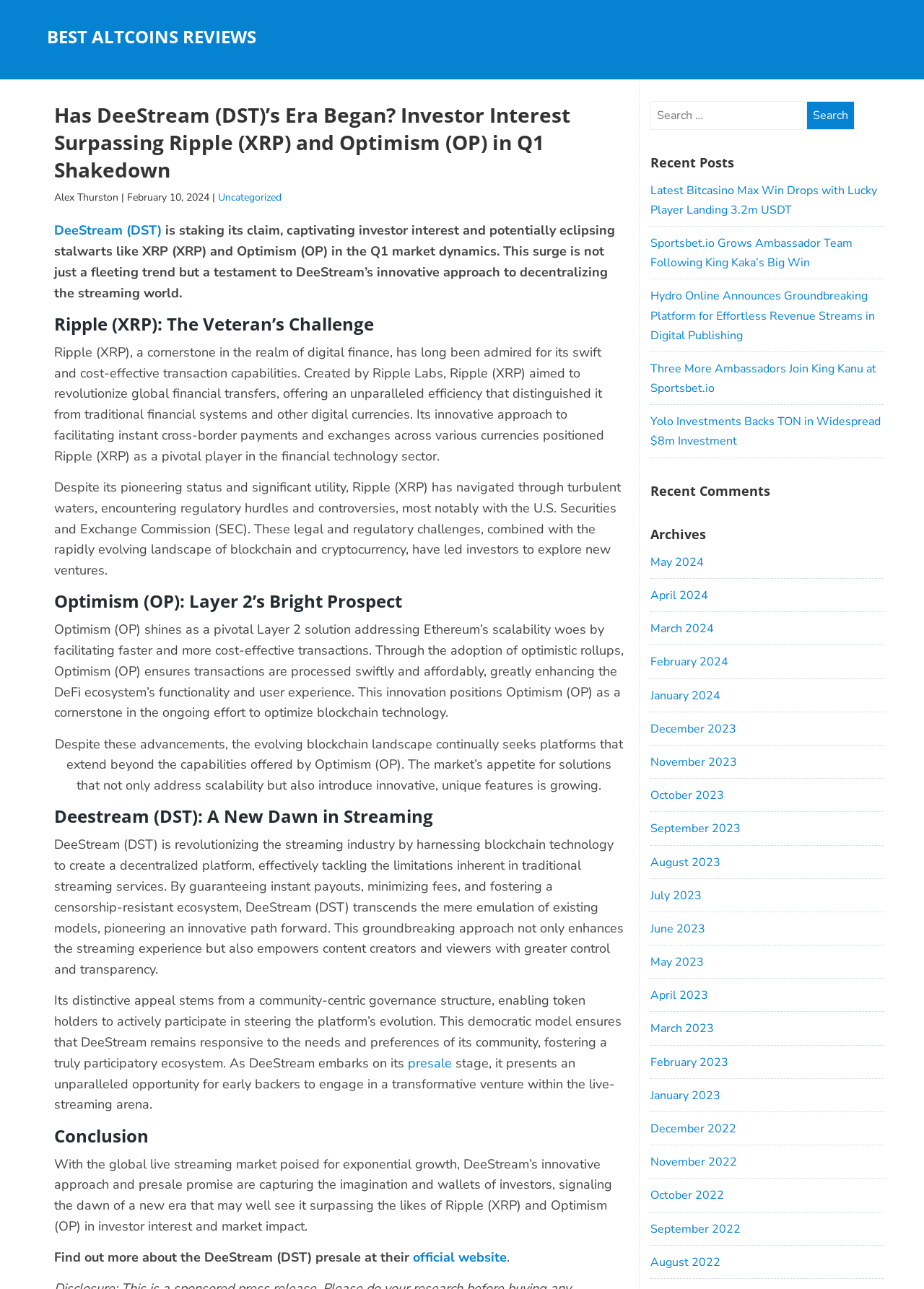Provide a short answer to the following question with just one word or phrase: What is the purpose of Optimism (OP) according to the article?

Addressing Ethereum’s scalability woes